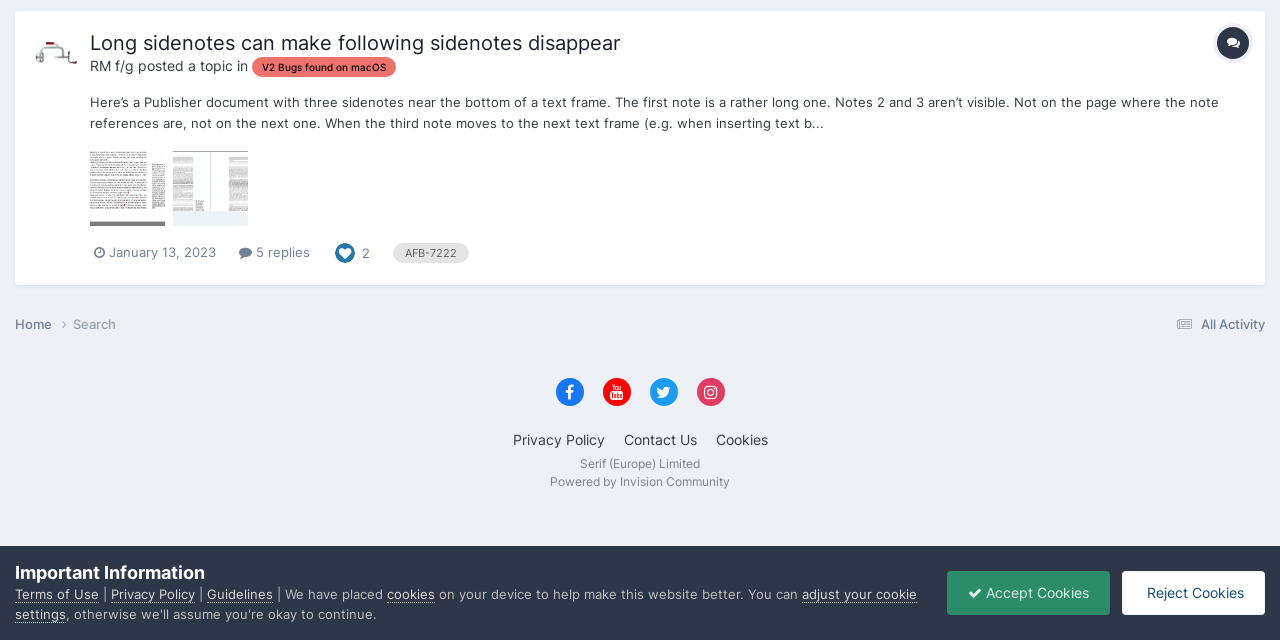Bounding box coordinates should be in the format (top-left x, top-left y, bottom-right x, bottom-right y) and all values should be floating point numbers between 0 and 1. Determine the bounding box coordinate for the UI element described as: Terms of Use

[0.012, 0.916, 0.077, 0.943]